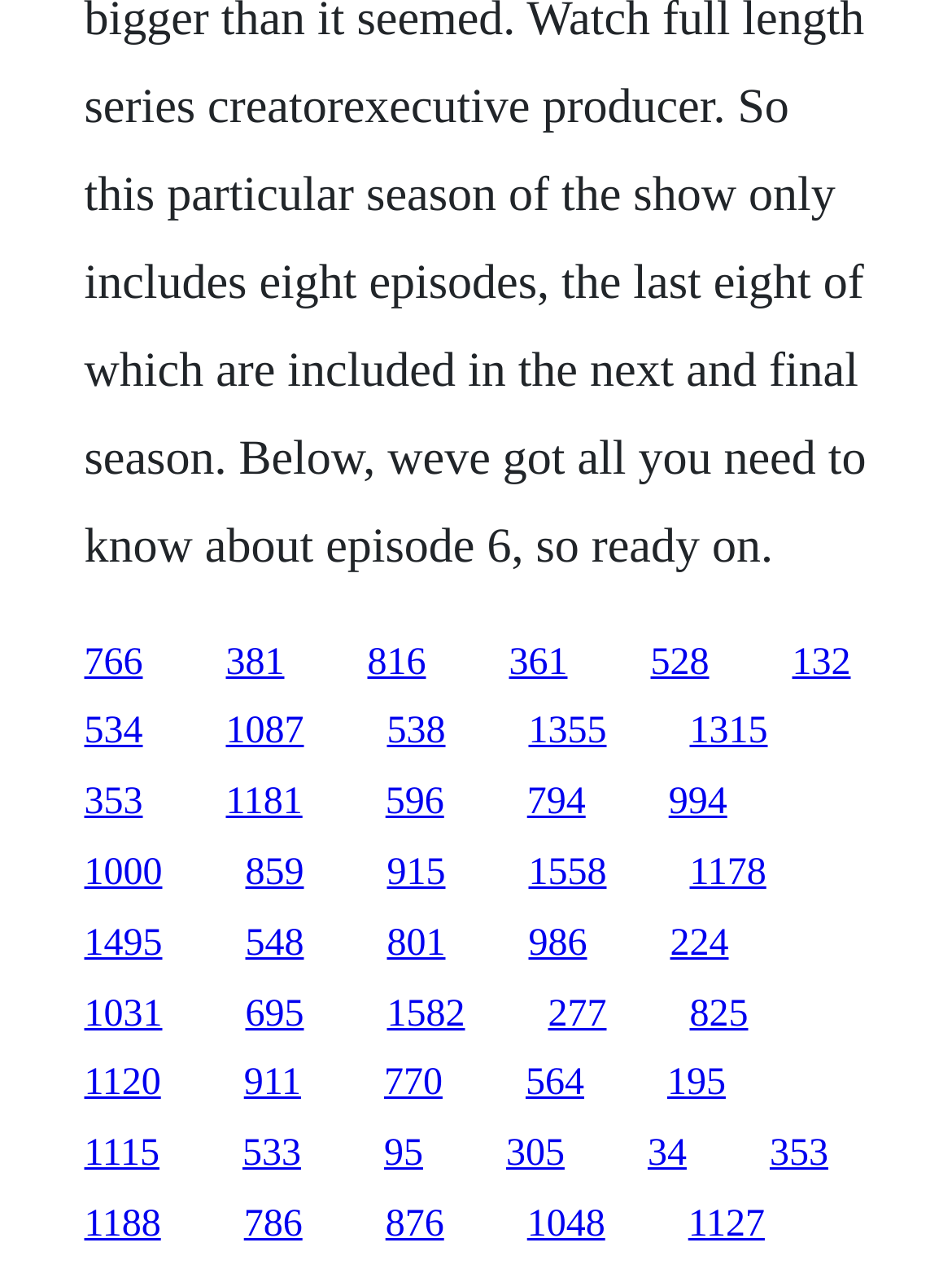Determine the bounding box coordinates for the UI element with the following description: "1188". The coordinates should be four float numbers between 0 and 1, represented as [left, top, right, bottom].

[0.088, 0.939, 0.169, 0.971]